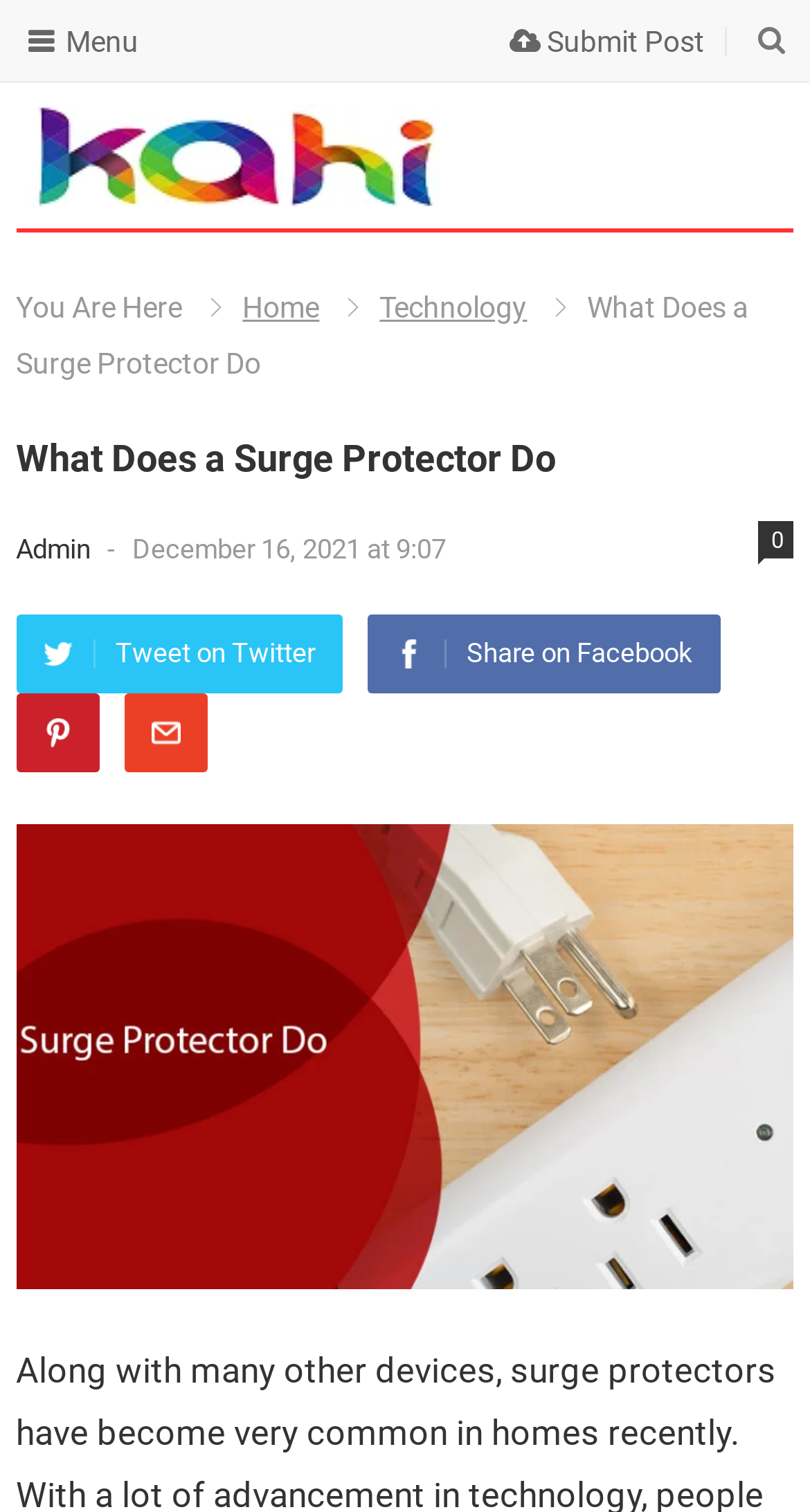Find the bounding box coordinates for the HTML element described as: "Submit Post". The coordinates should consist of four float values between 0 and 1, i.e., [left, top, right, bottom].

[0.629, 0.016, 0.87, 0.038]